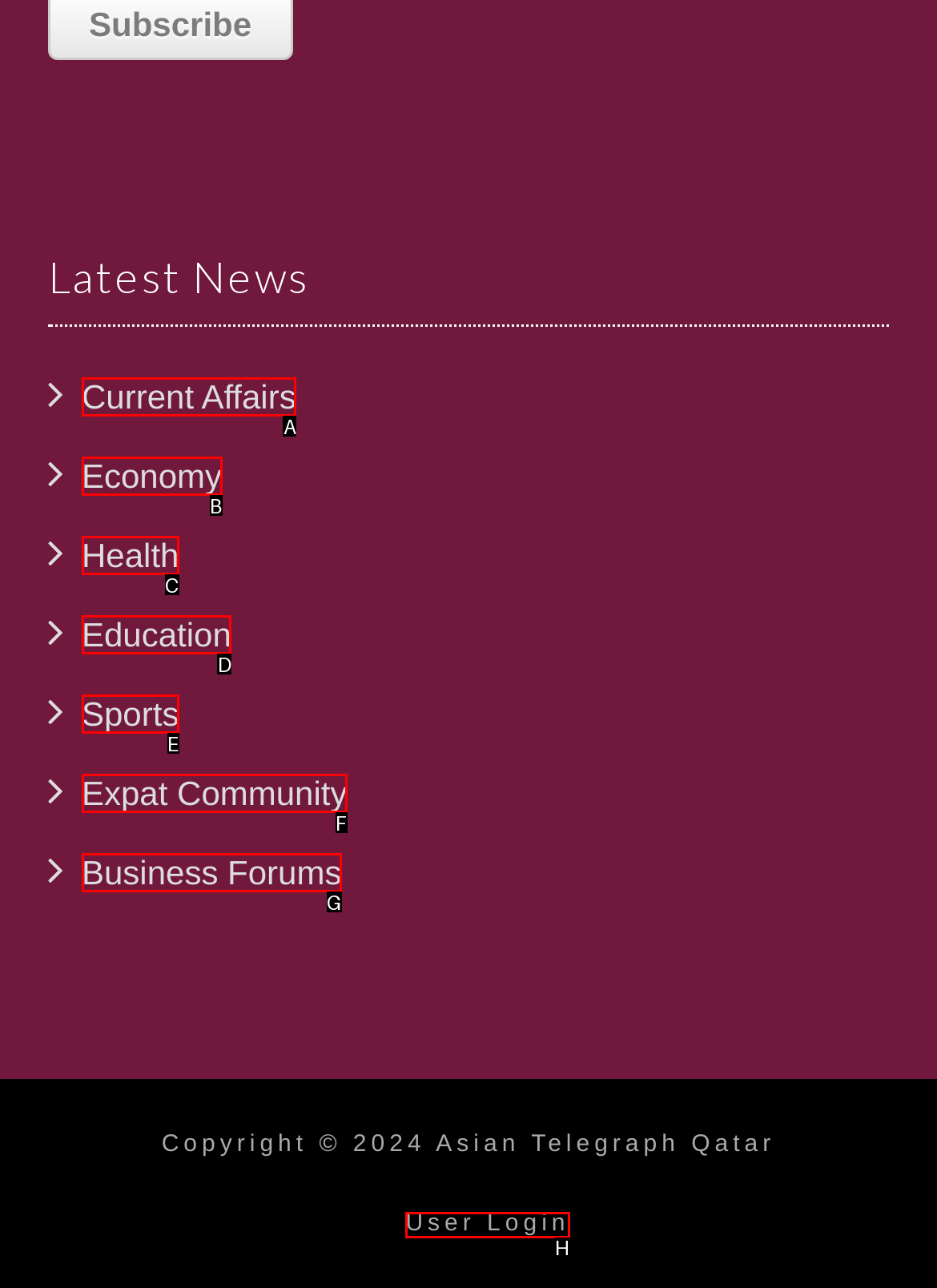From the options shown in the screenshot, tell me which lettered element I need to click to complete the task: login as user.

H